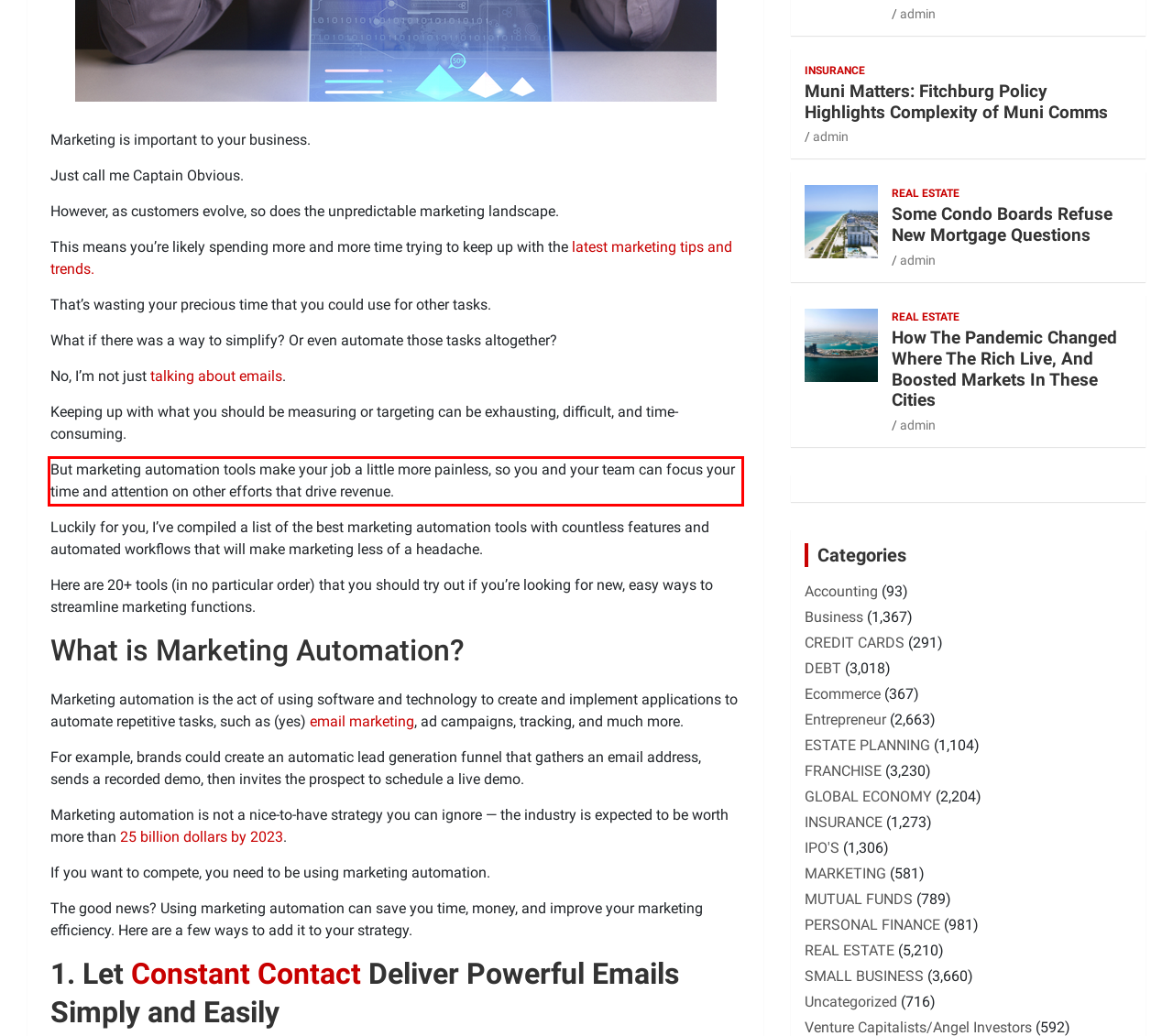You are looking at a screenshot of a webpage with a red rectangle bounding box. Use OCR to identify and extract the text content found inside this red bounding box.

But marketing automation tools make your job a little more painless, so you and your team can focus your time and attention on other efforts that drive revenue.